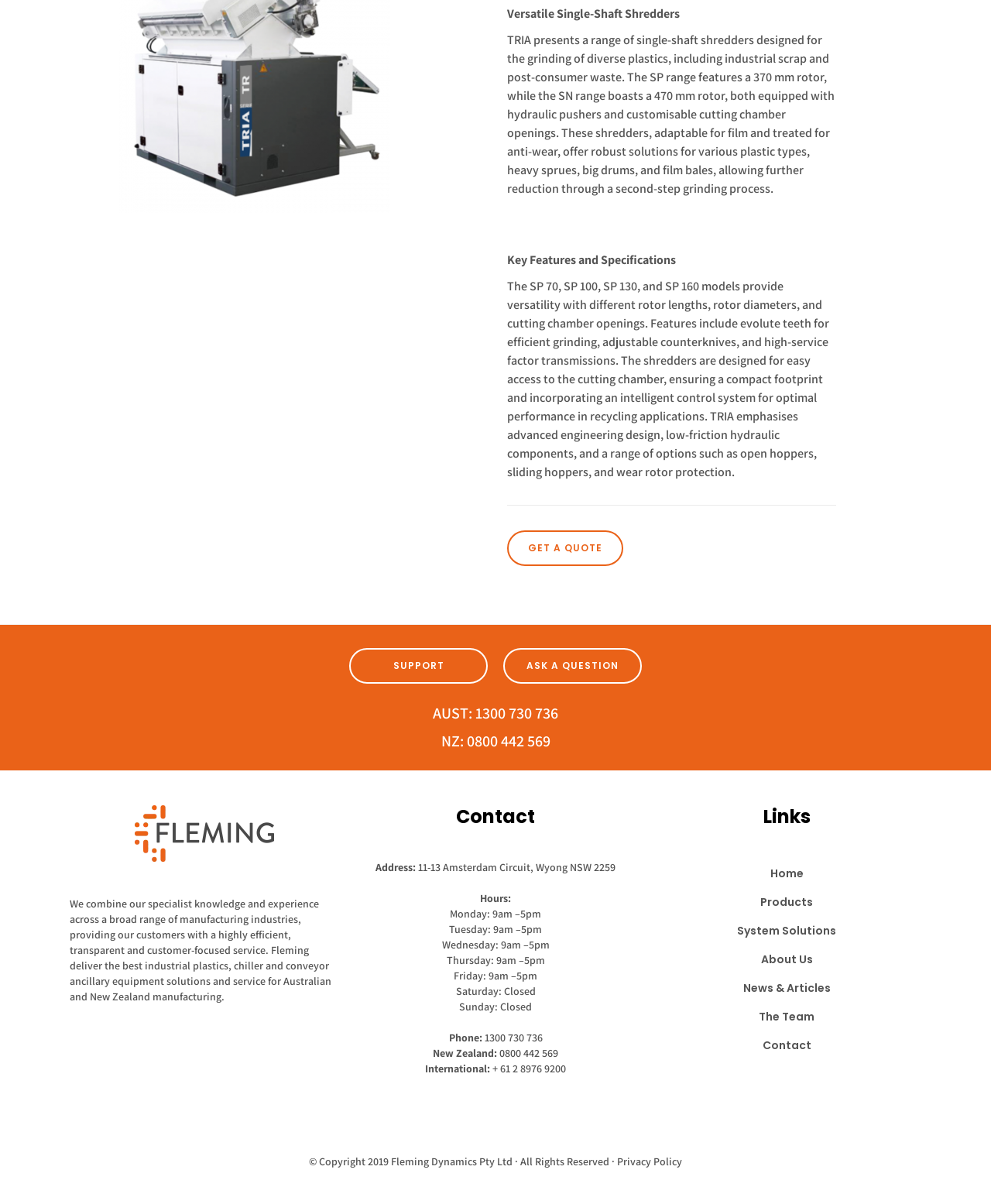Please indicate the bounding box coordinates for the clickable area to complete the following task: "Call Australia office". The coordinates should be specified as four float numbers between 0 and 1, i.e., [left, top, right, bottom].

[0.48, 0.584, 0.563, 0.601]